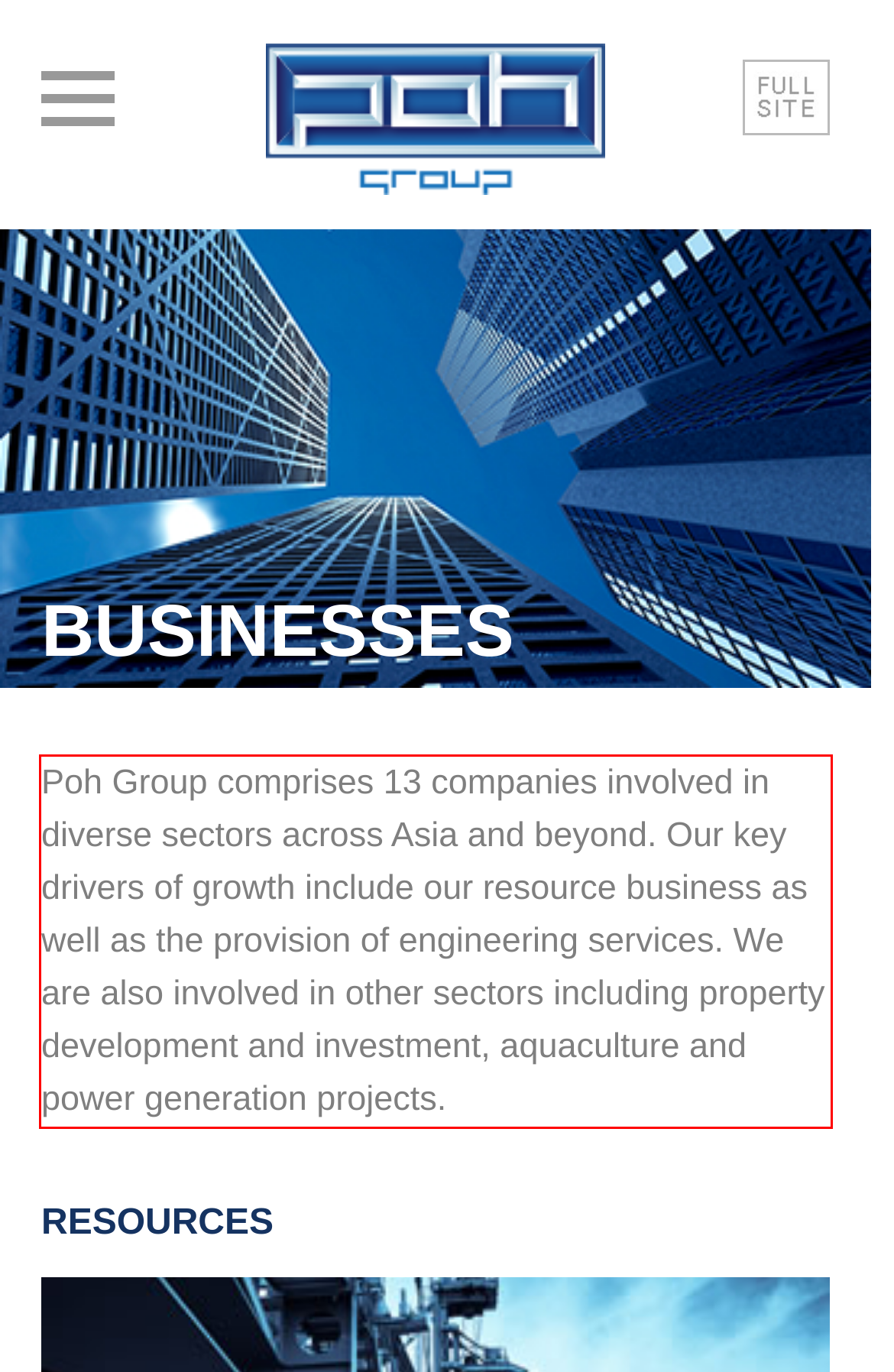The screenshot provided shows a webpage with a red bounding box. Apply OCR to the text within this red bounding box and provide the extracted content.

Poh Group comprises 13 companies involved in diverse sectors across Asia and beyond. Our key drivers of growth include our resource business as well as the provision of engineering services. We are also involved in other sectors including property development and investment, aquaculture and power generation projects.